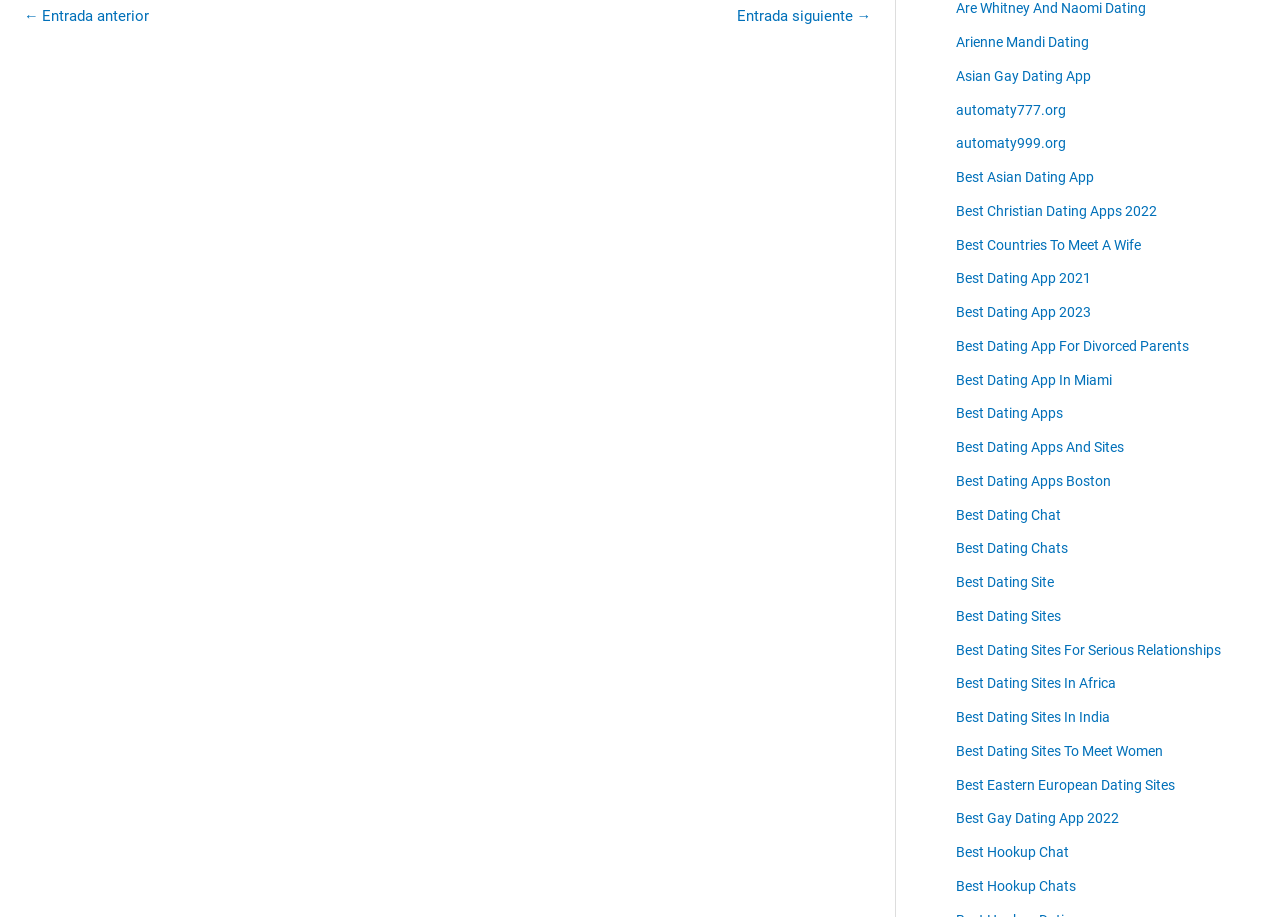Locate the UI element that matches the description automaty999.org in the webpage screenshot. Return the bounding box coordinates in the format (top-left x, top-left y, bottom-right x, bottom-right y), with values ranging from 0 to 1.

[0.747, 0.247, 0.835, 0.267]